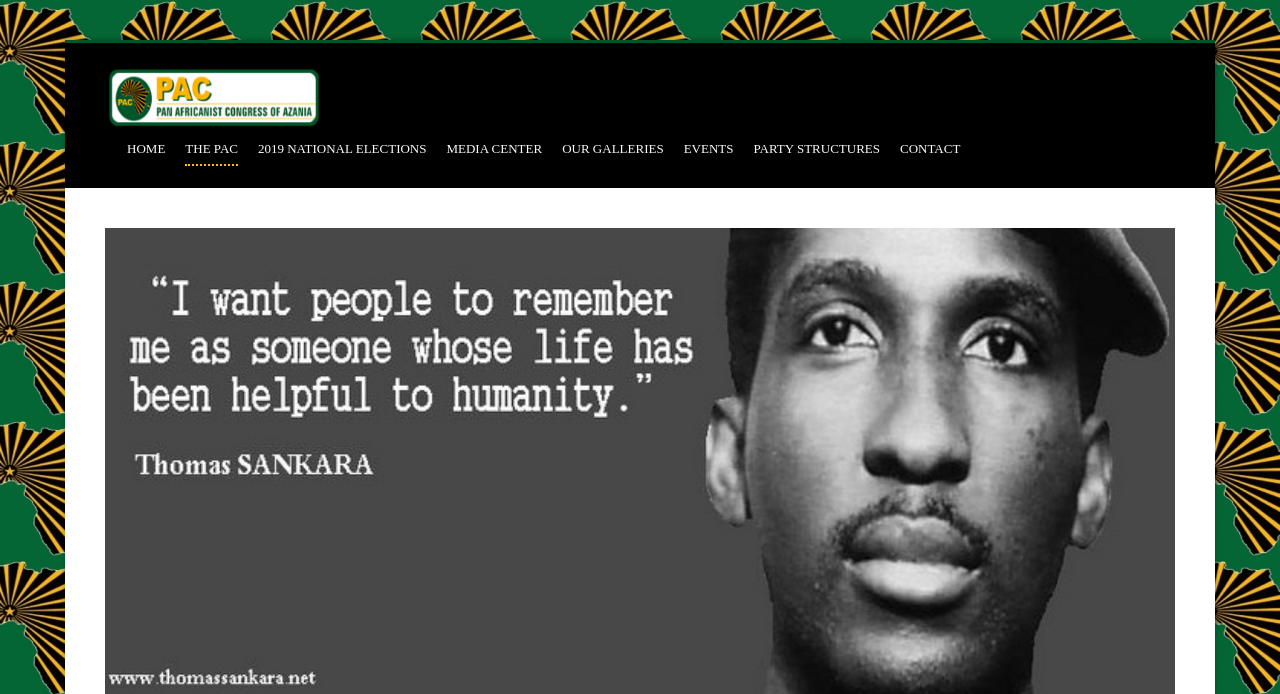Determine the bounding box coordinates of the region I should click to achieve the following instruction: "visit the media center". Ensure the bounding box coordinates are four float numbers between 0 and 1, i.e., [left, top, right, bottom].

[0.349, 0.192, 0.424, 0.238]